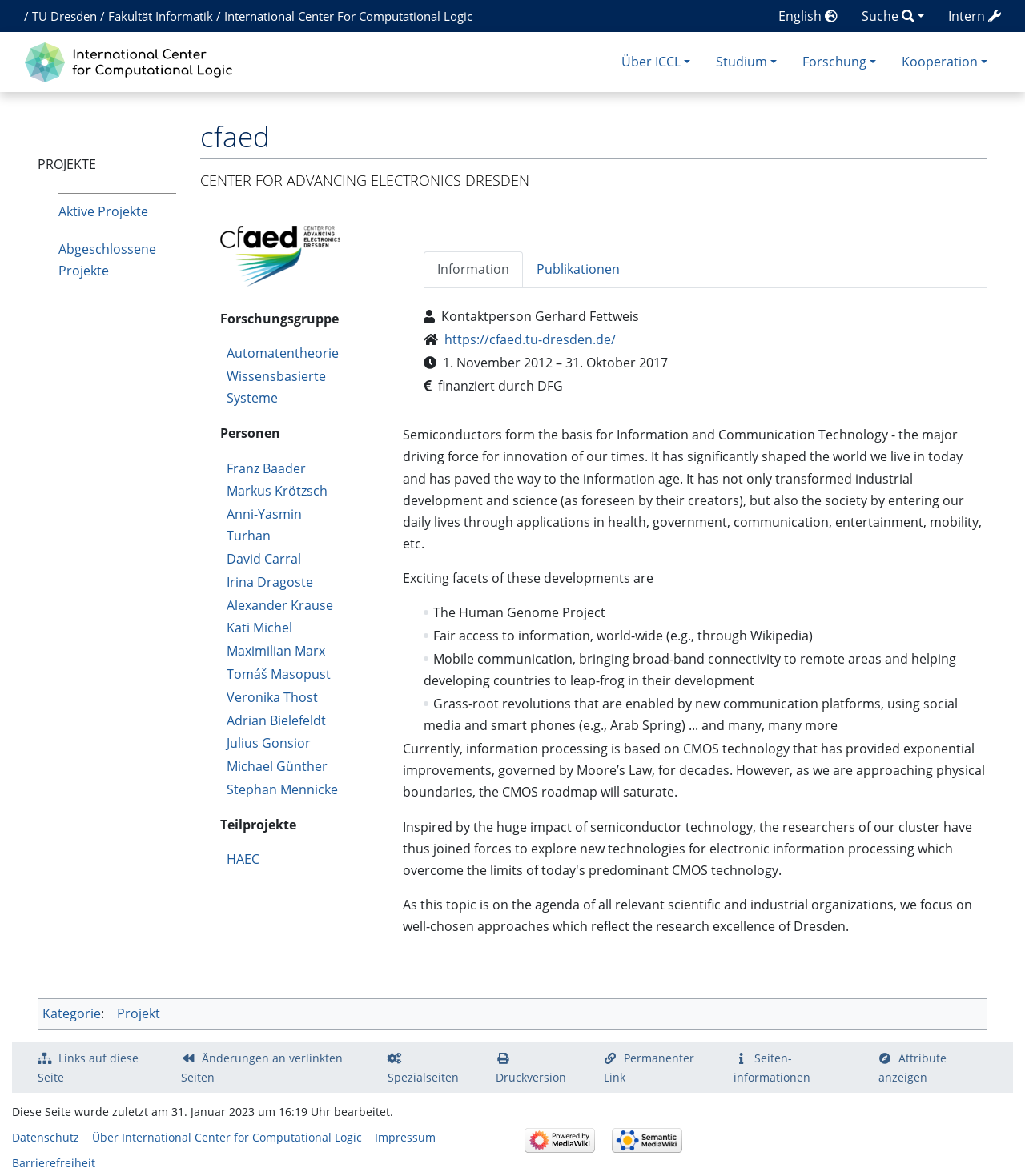Identify the bounding box coordinates of the area that should be clicked in order to complete the given instruction: "Search for something". The bounding box coordinates should be four float numbers between 0 and 1, i.e., [left, top, right, bottom].

[0.829, 0.006, 0.913, 0.021]